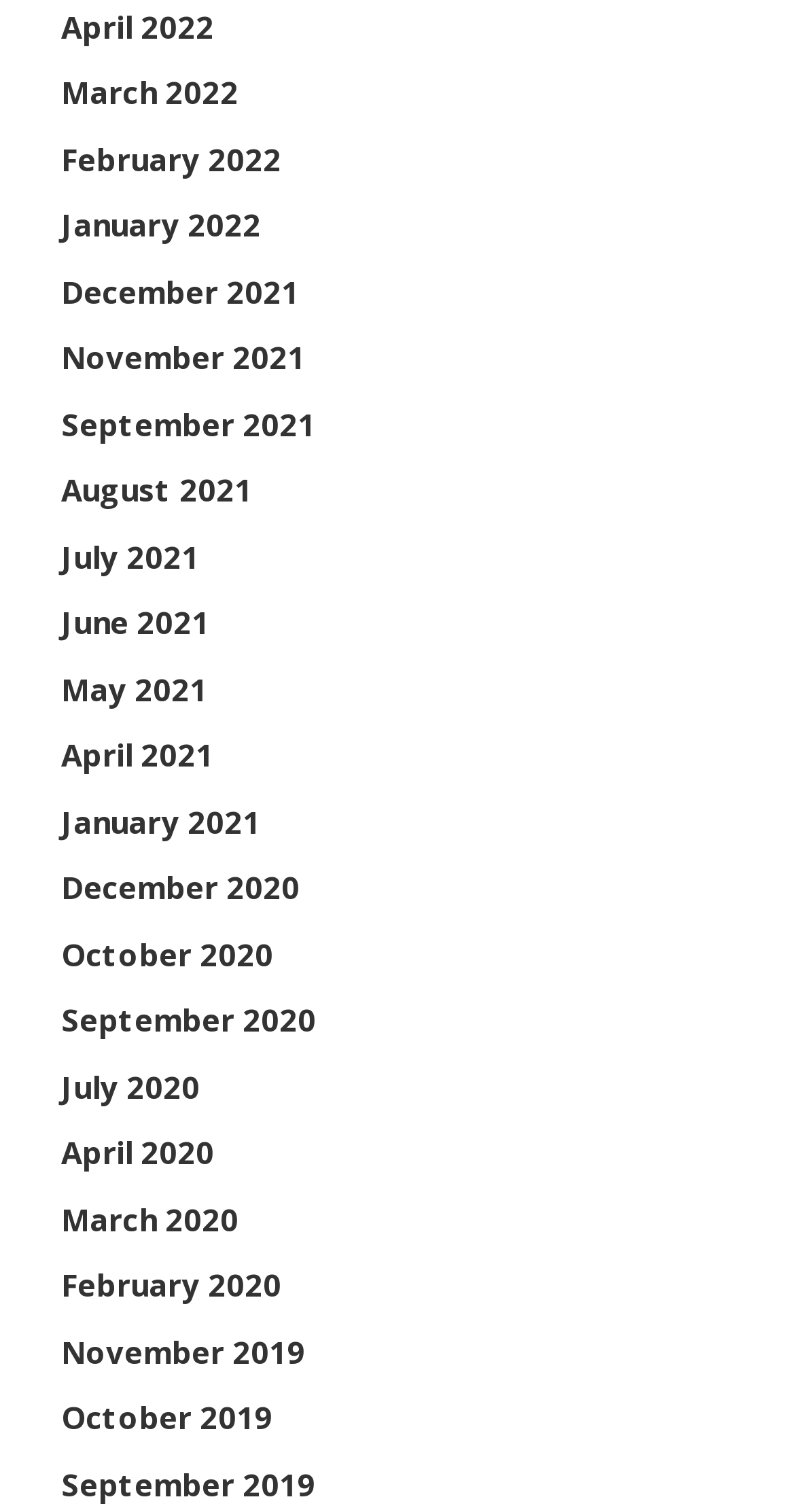Please identify the bounding box coordinates of the clickable element to fulfill the following instruction: "view March 2022". The coordinates should be four float numbers between 0 and 1, i.e., [left, top, right, bottom].

[0.077, 0.047, 0.3, 0.074]